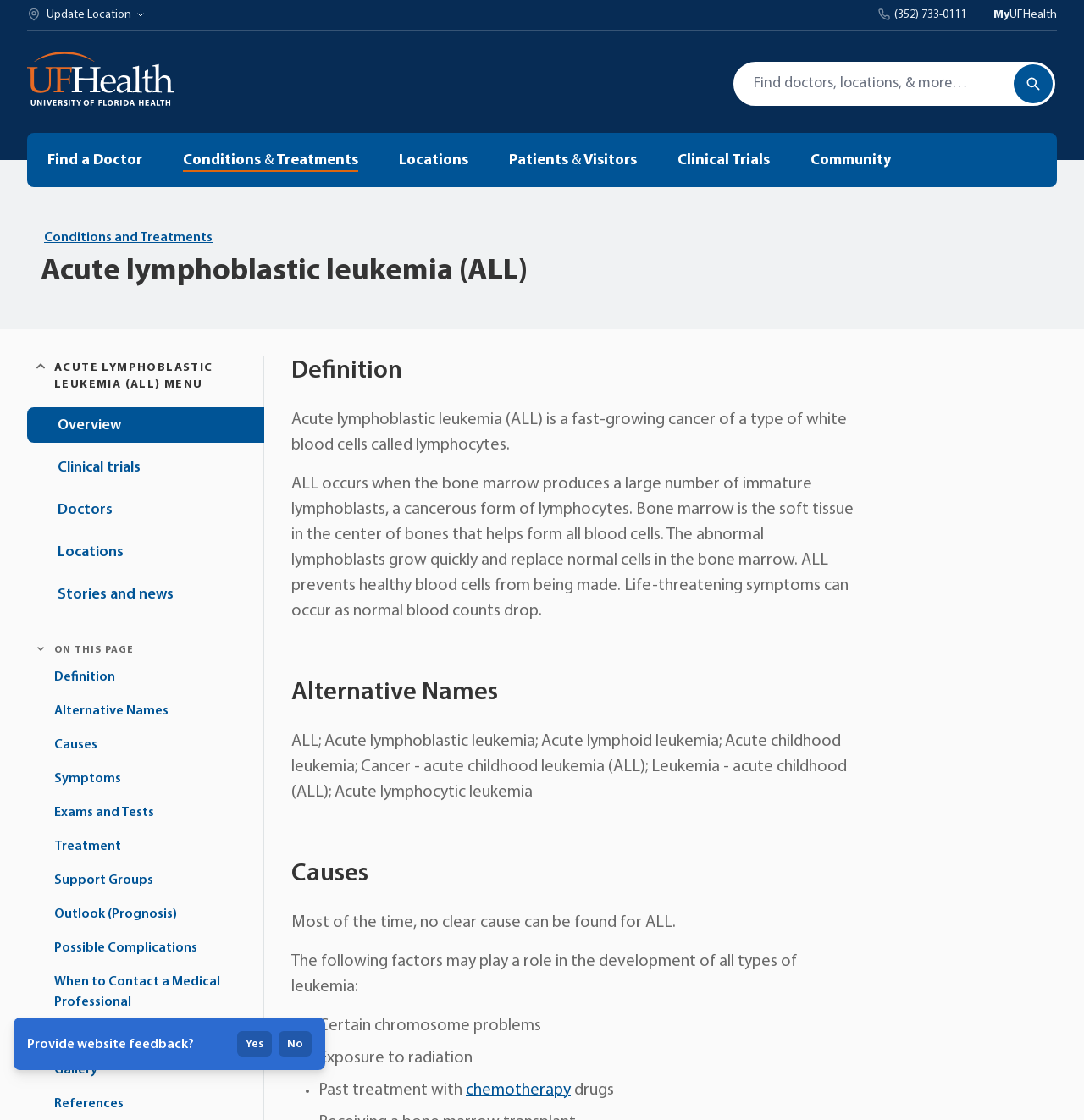Carefully examine the image and provide an in-depth answer to the question: What is Acute lymphoblastic leukemia?

Based on the webpage content, Acute lymphoblastic leukemia (ALL) is a fast-growing cancer of a type of white blood cells called lymphocytes, which occurs when the bone marrow produces a large number of immature lymphoblasts, a cancerous form of lymphocytes.